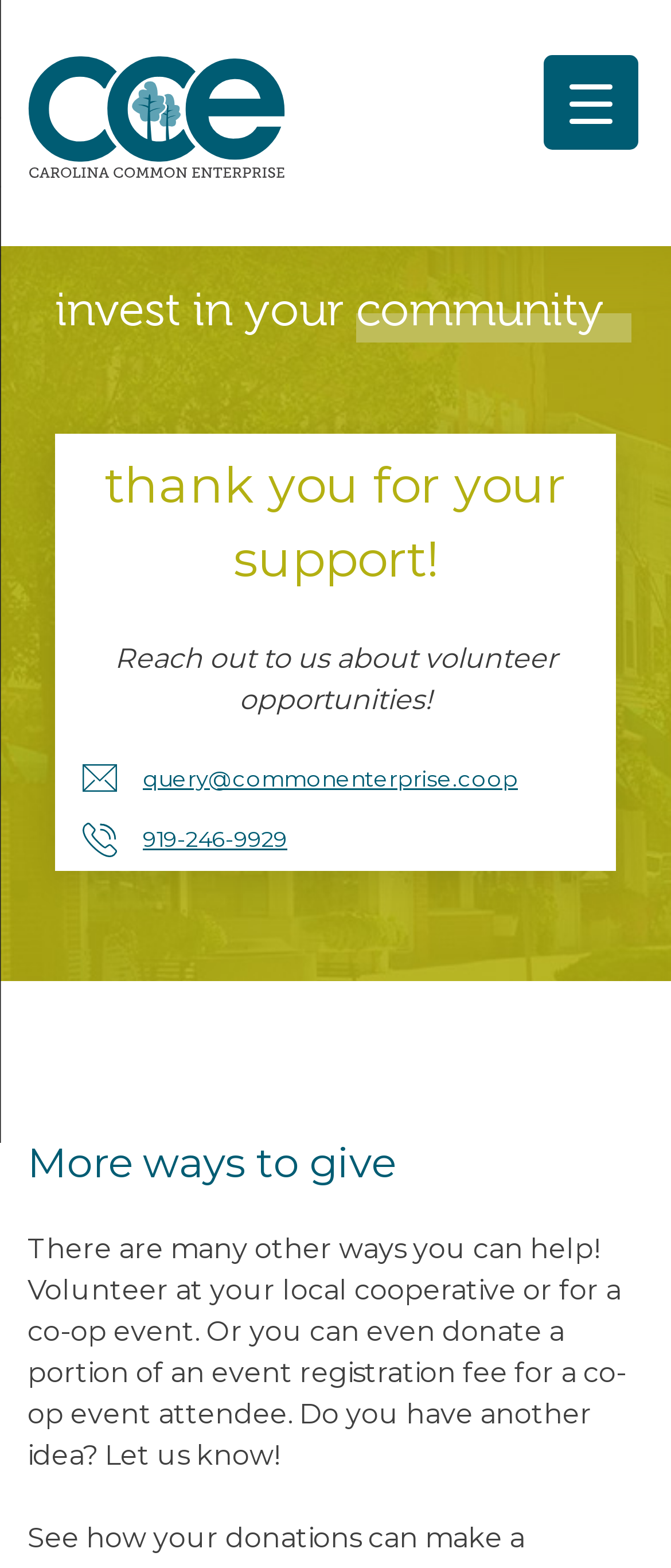What is the tone of the webpage?
Examine the webpage screenshot and provide an in-depth answer to the question.

I determined the tone by examining the headings and text on the webpage, which include phrases like 'thank you for your support!' and 'More ways to give'. The use of these phrases suggests a tone of appreciation and gratitude.